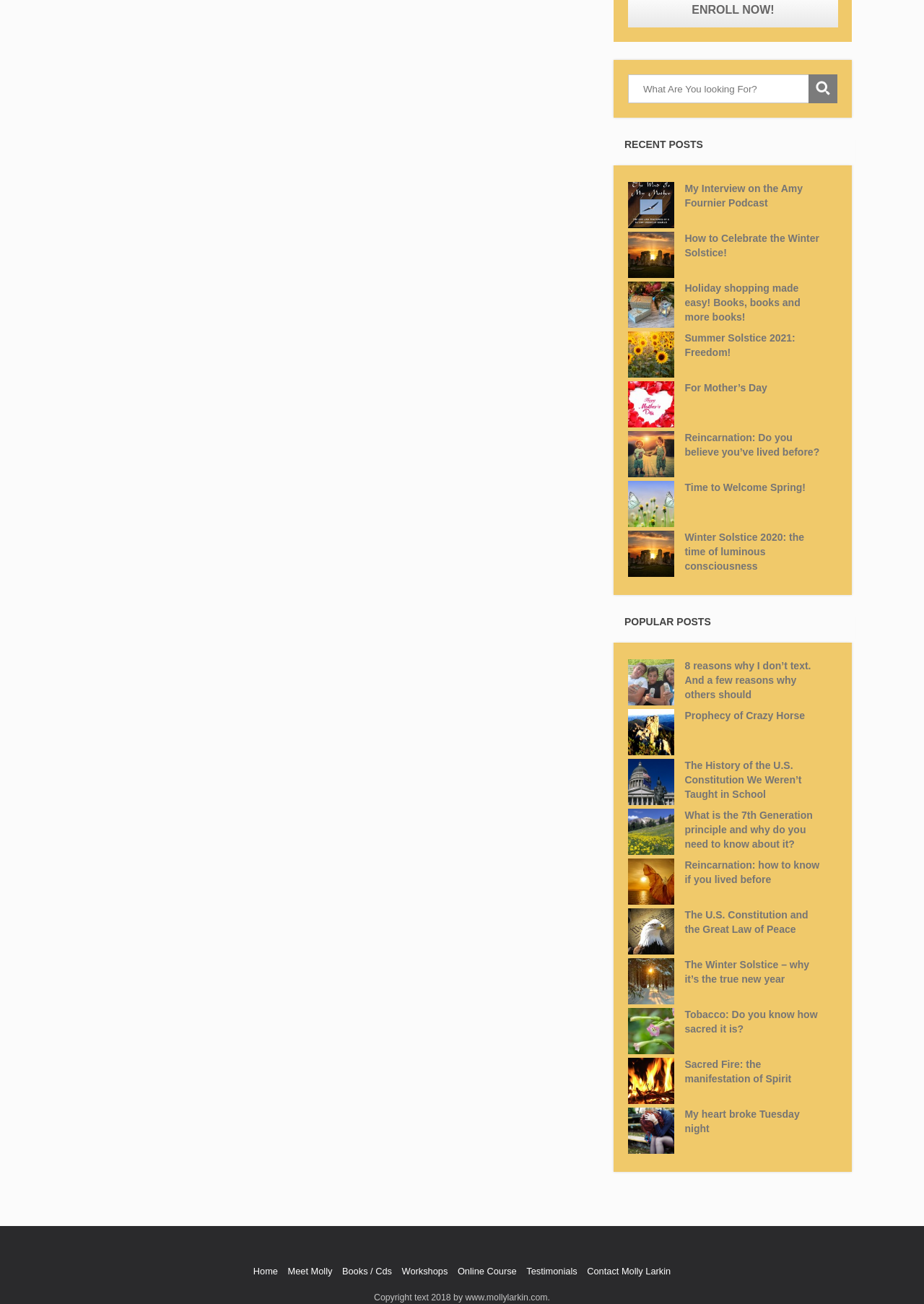Please specify the bounding box coordinates of the area that should be clicked to accomplish the following instruction: "Search for something". The coordinates should consist of four float numbers between 0 and 1, i.e., [left, top, right, bottom].

[0.68, 0.057, 0.906, 0.079]